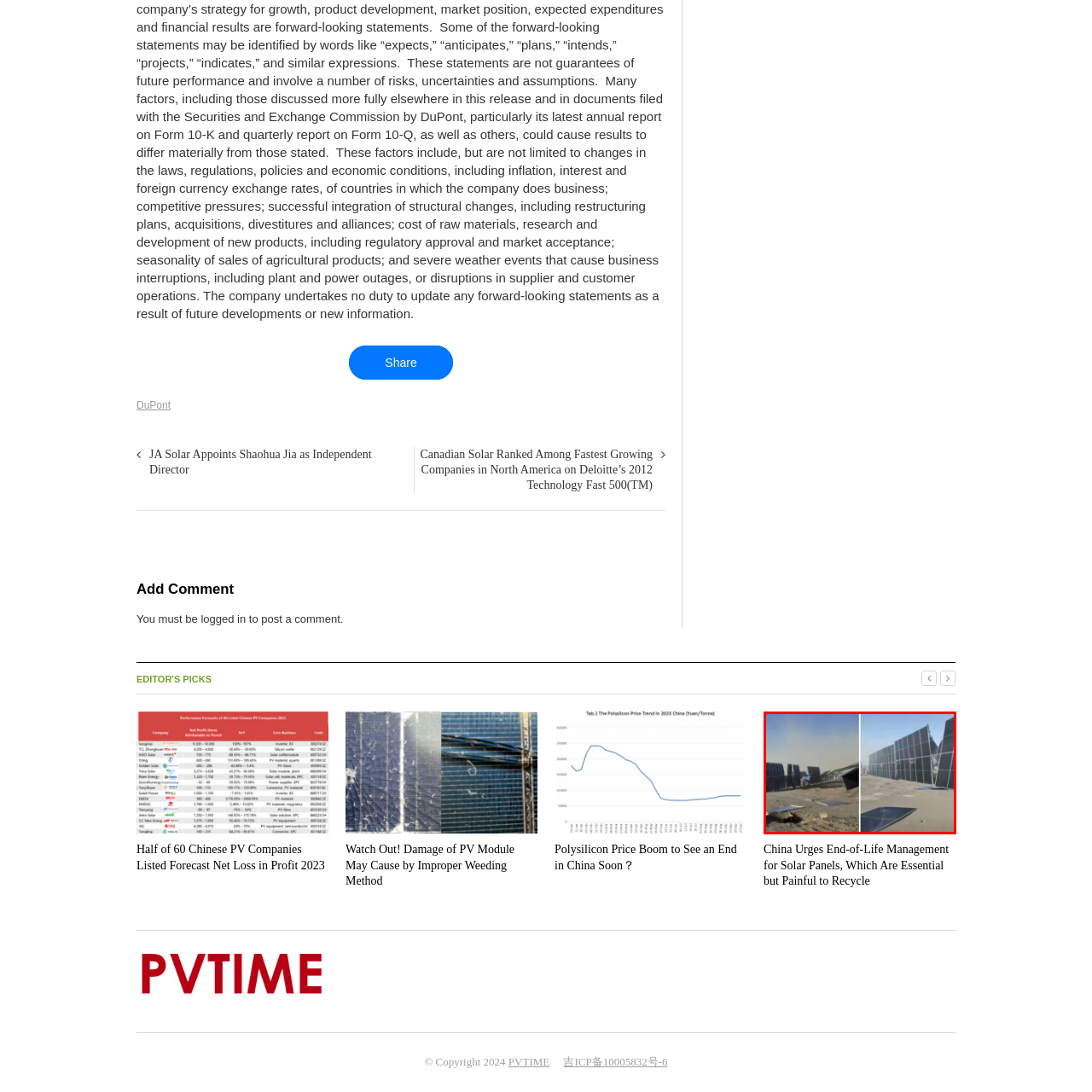Describe extensively the image content marked by the red bounding box.

The image depicts a scene of damaged solar panels lying on the ground, likely resulting from extreme weather conditions such as high winds or storms. On the left side, several tilted panels are seen, some fallen over and scattered on the sandy terrain, illustrating the vulnerability of solar energy infrastructure to environmental factors. The right side features a more structured row of solar panels leaning precariously, suggesting they have been affected by strong gusts or other destructive forces. This visual highlights the challenges faced in the management and maintenance of solar technology, specifically in relation to their durability and end-of-life management, which are critical issues in the push for sustainable energy solutions. The accompanying article discusses the importance of addressing these challenges and implementing effective recycling strategies for solar panels.